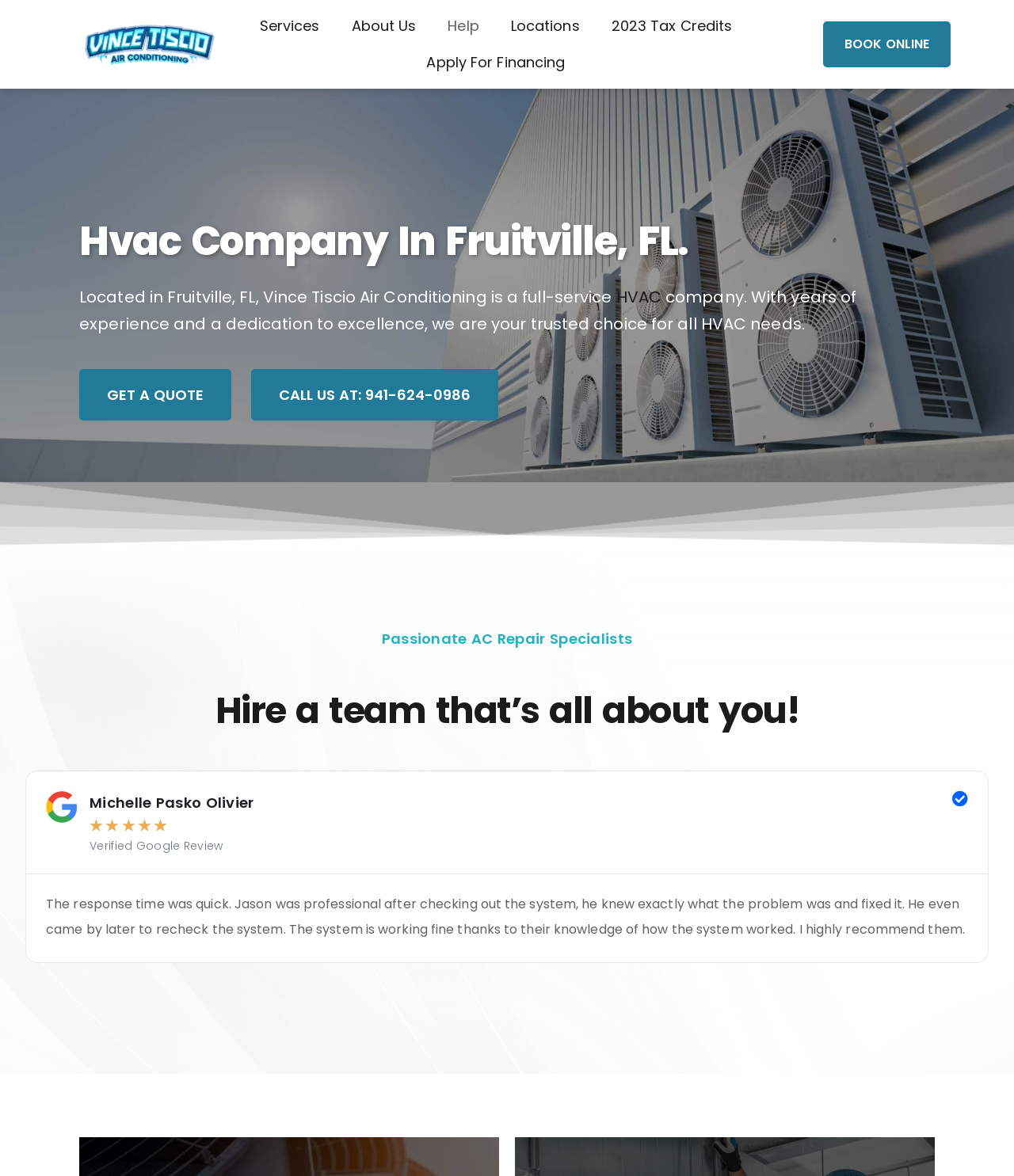Determine the bounding box coordinates of the target area to click to execute the following instruction: "Get a quote by clicking on the 'GET A QUOTE' link."

[0.078, 0.314, 0.228, 0.358]